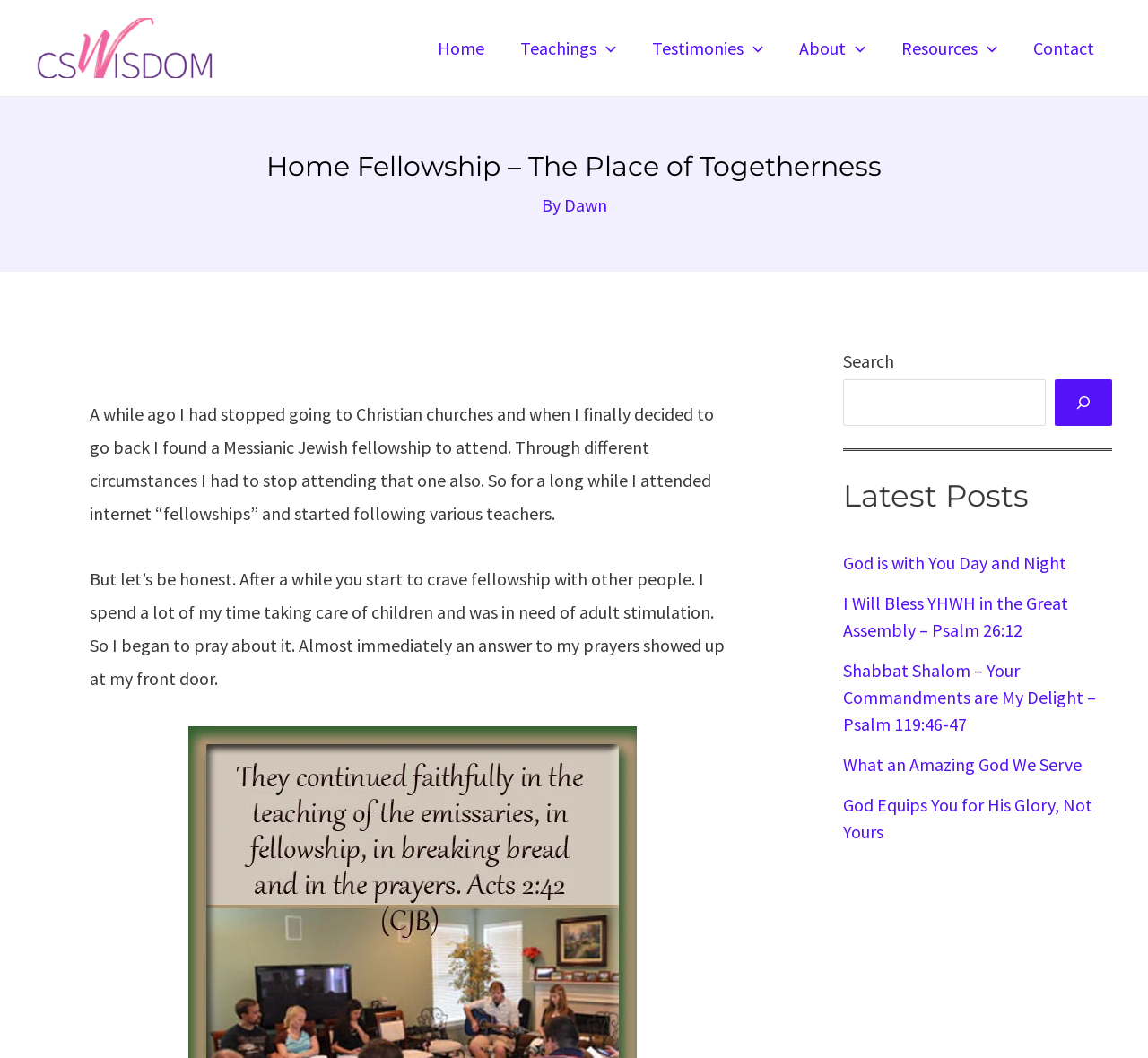Provide the bounding box coordinates of the HTML element described by the text: "parent_node: Teachings aria-label="Menu Toggle"".

[0.52, 0.011, 0.537, 0.079]